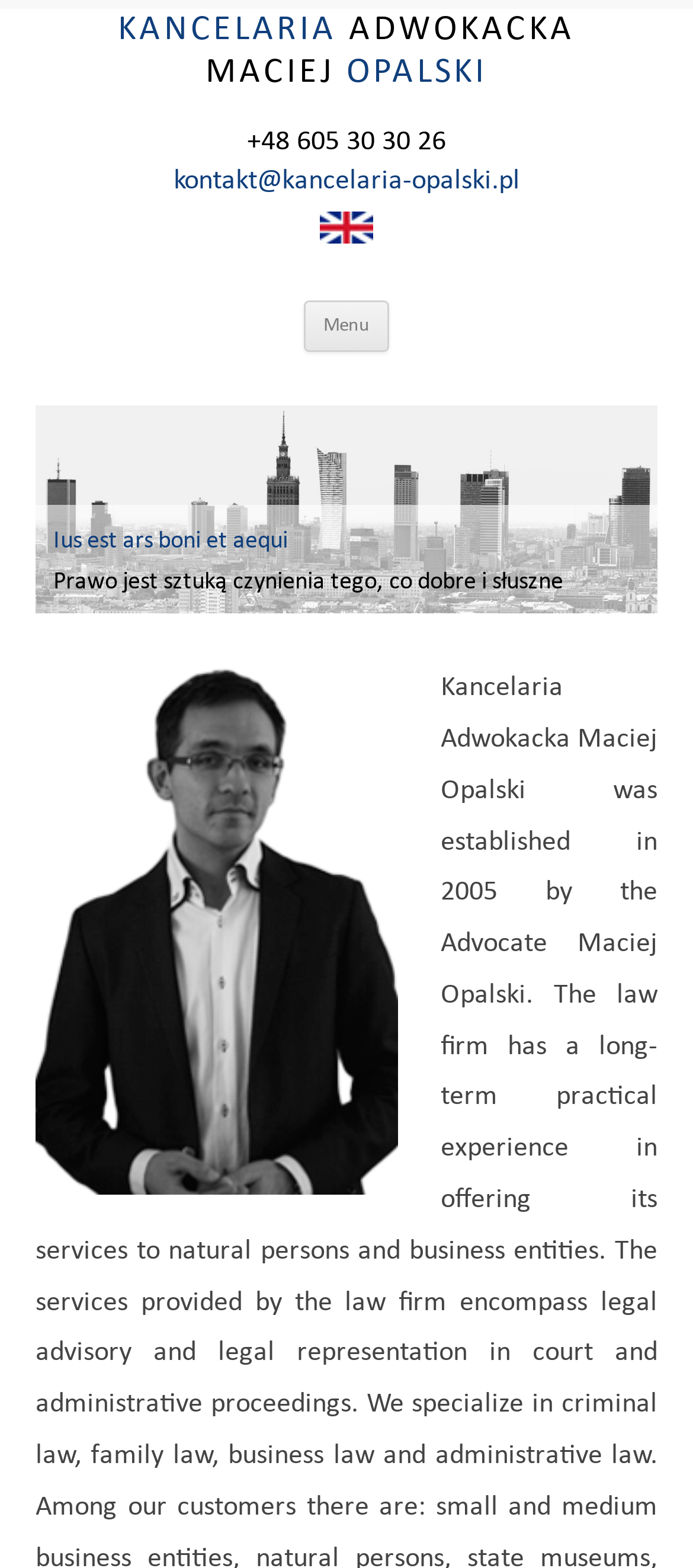Extract the bounding box coordinates for the HTML element that matches this description: "March 12, 2022". The coordinates should be four float numbers between 0 and 1, i.e., [left, top, right, bottom].

None